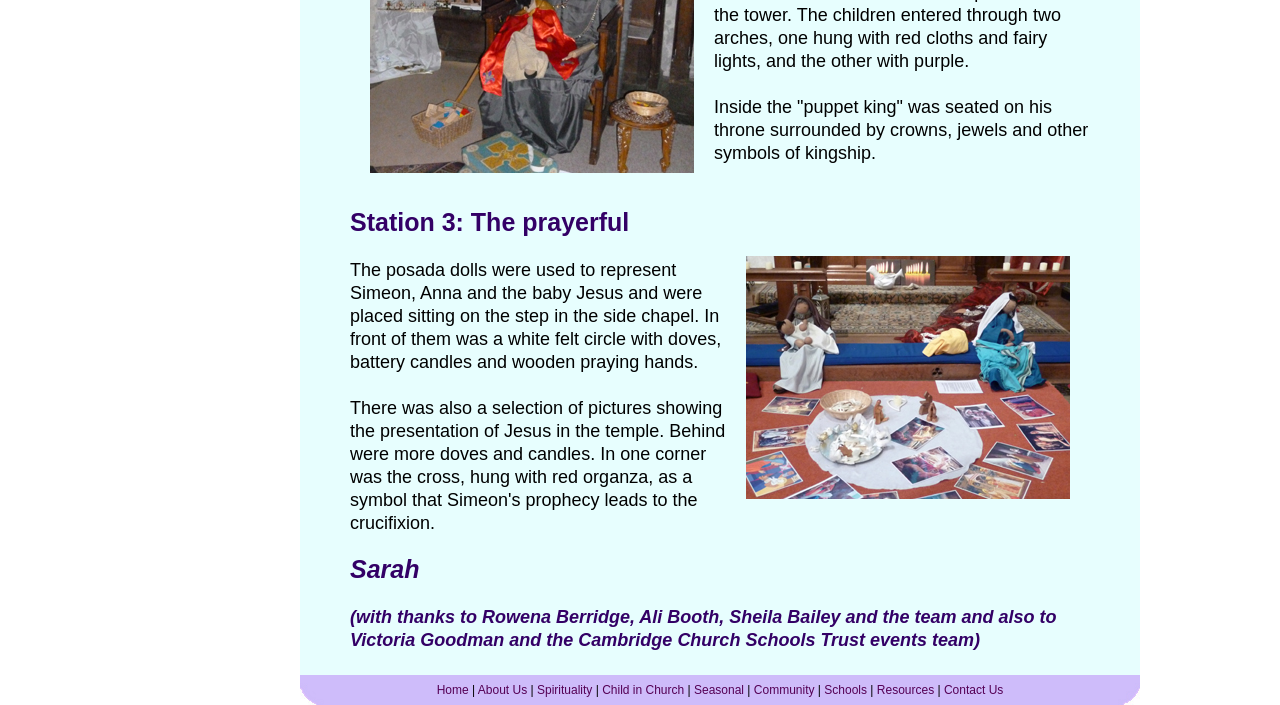What is placed in front of the posada dolls?
Analyze the image and provide a thorough answer to the question.

I found the answer by reading the StaticText element that describes the scene, which mentions that in front of the posada dolls was a white felt circle with doves, battery candles, and wooden praying hands.